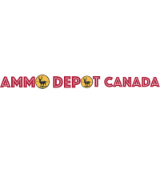Please answer the following query using a single word or phrase: 
What color is the logo's text?

Red